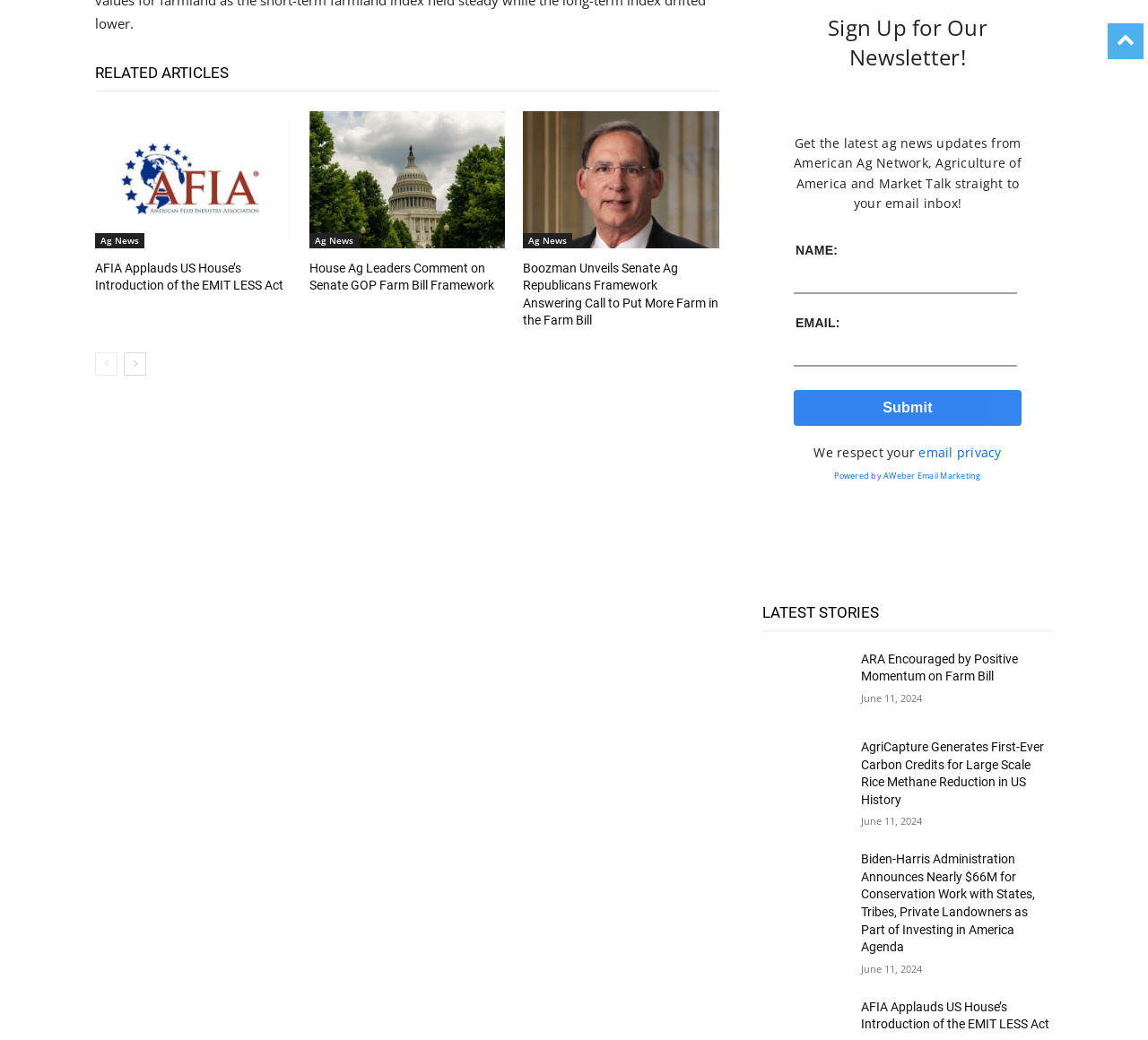Answer the question below using just one word or a short phrase: 
What is the topic of the article 'AFIA Applauds US House’s Introduction of the EMIT LESS Act'?

Farm bill